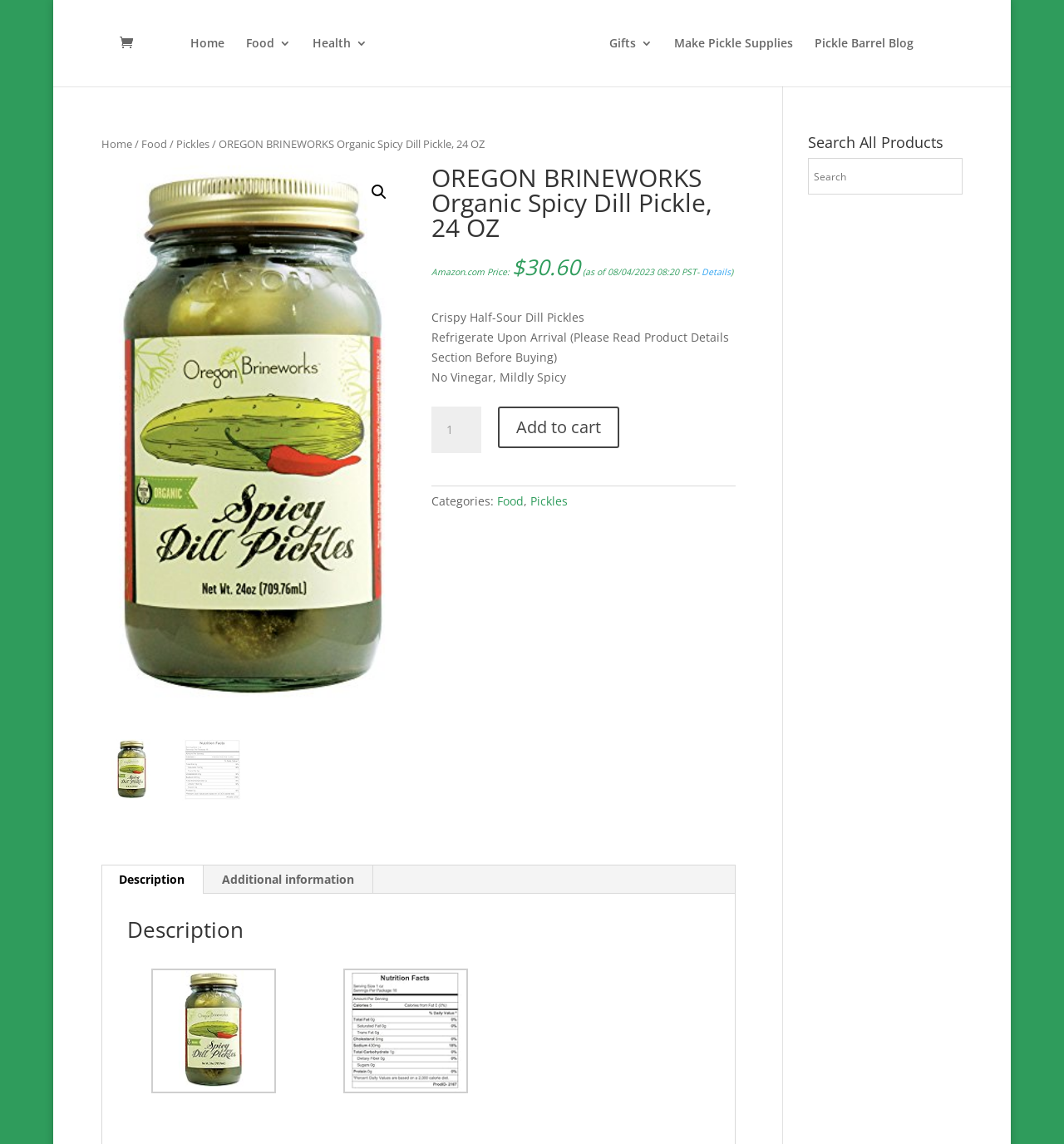Determine the coordinates of the bounding box that should be clicked to complete the instruction: "Click on the Home link". The coordinates should be represented by four float numbers between 0 and 1: [left, top, right, bottom].

[0.179, 0.033, 0.211, 0.076]